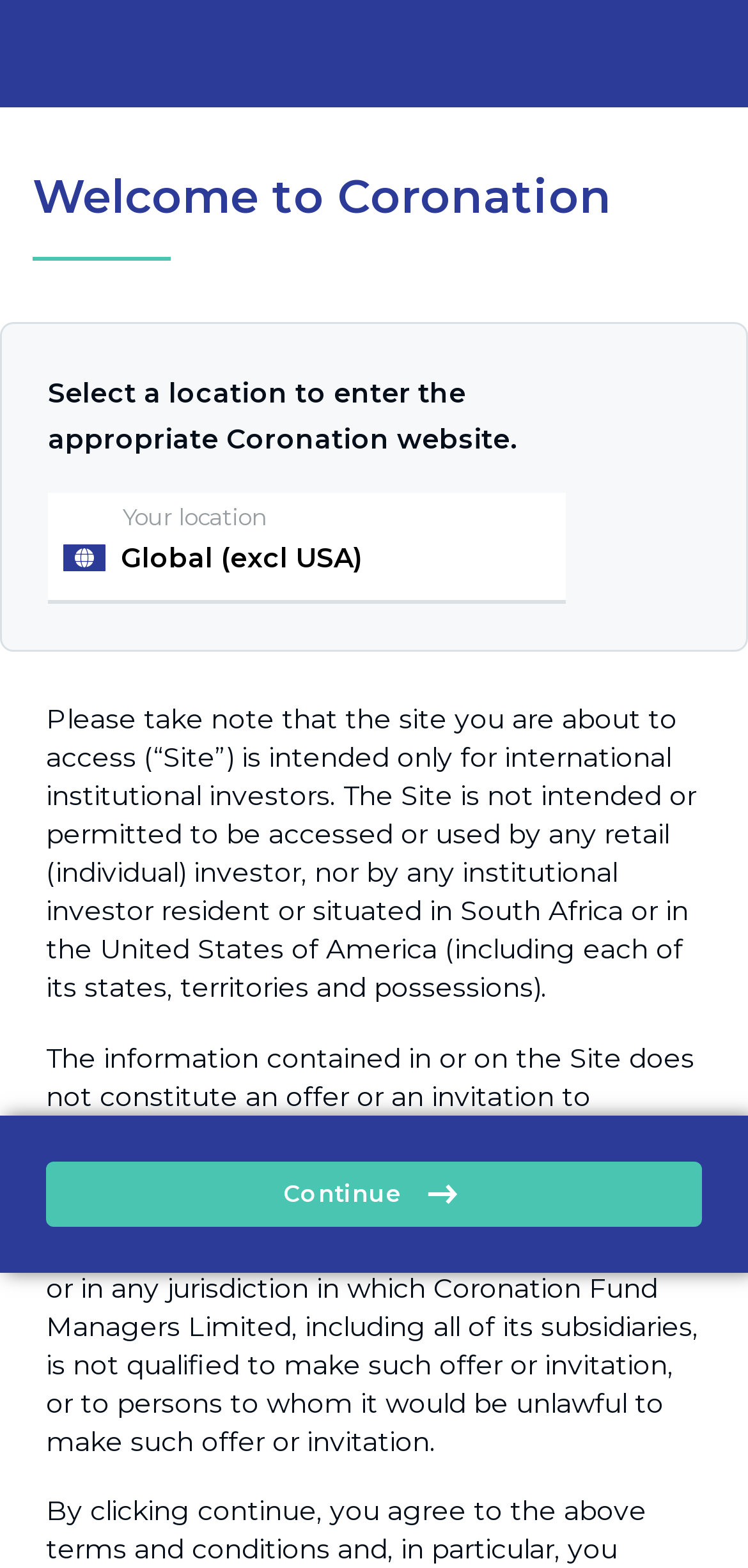Determine the bounding box for the UI element as described: "Sign Up". The coordinates should be represented as four float numbers between 0 and 1, formatted as [left, top, right, bottom].

None